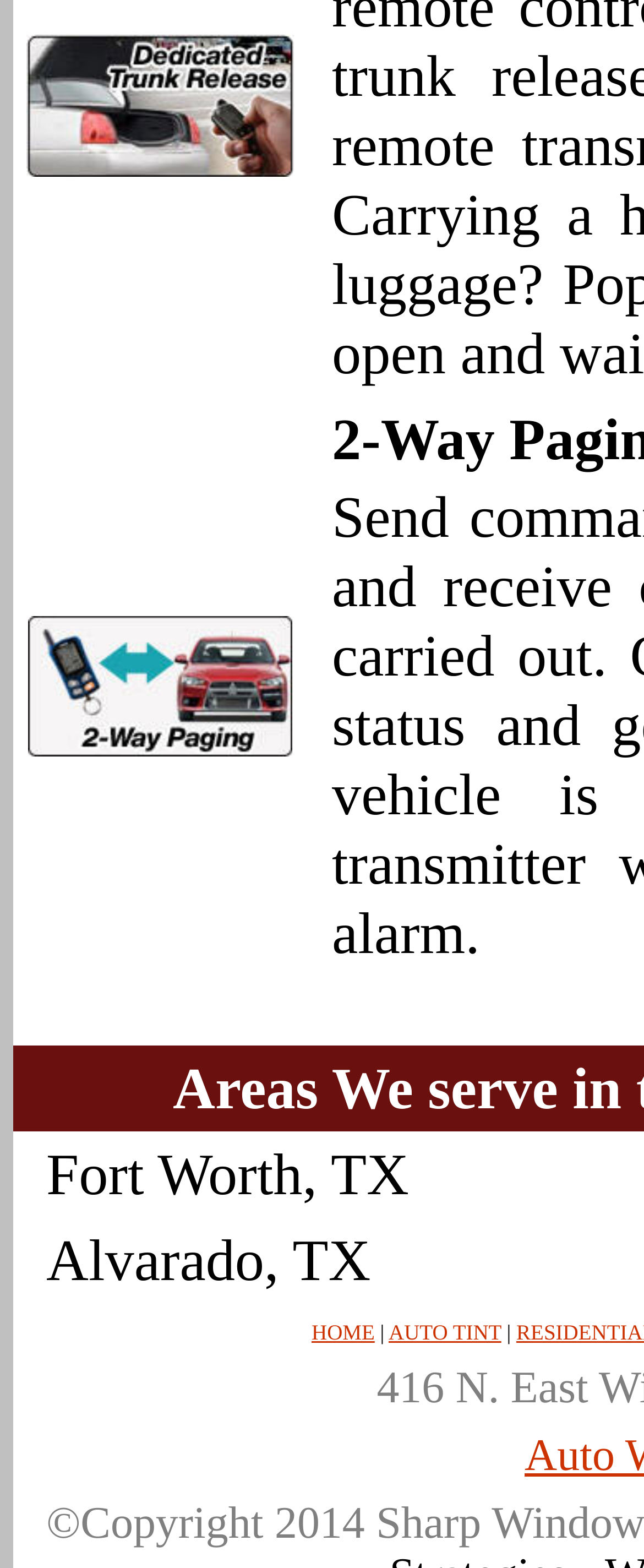Please reply to the following question with a single word or a short phrase:
Is there a separator between menu items?

Yes